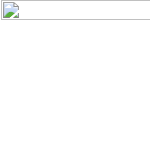Give a one-word or one-phrase response to the question:
Where did the USPS Arizona Statehood Stamp Ceremony take place?

Arizona State Capitol